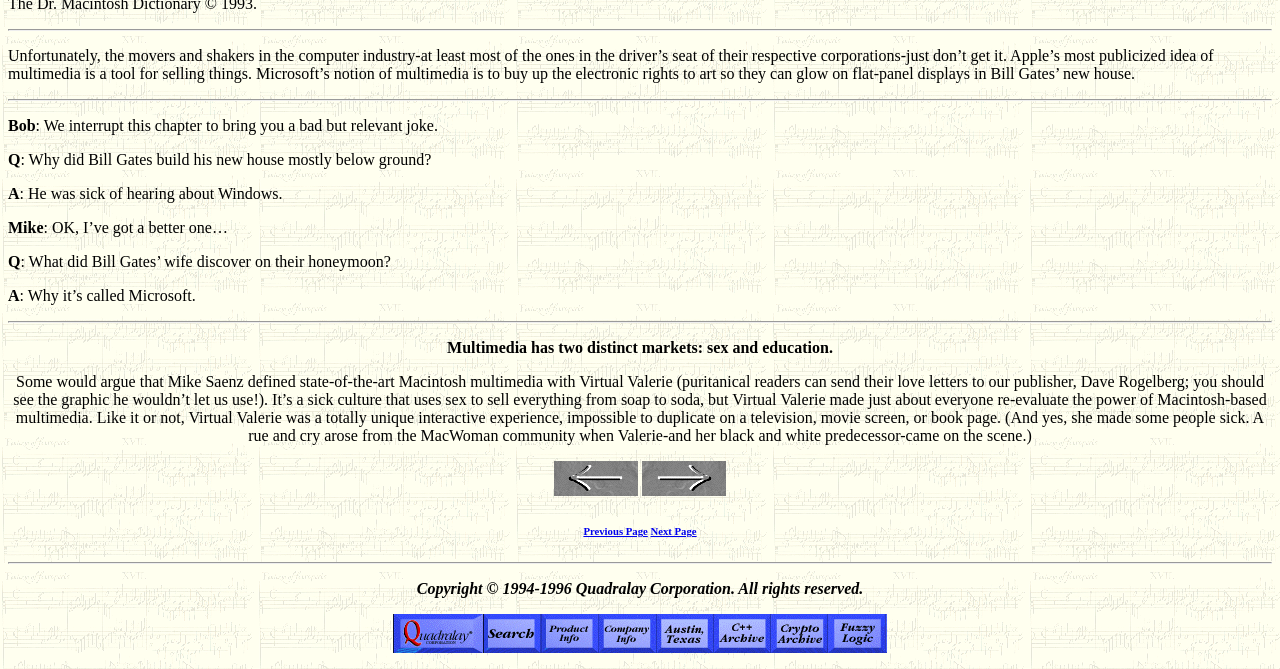Determine the bounding box coordinates of the UI element that matches the following description: "Next Page". The coordinates should be four float numbers between 0 and 1 in the format [left, top, right, bottom].

[0.508, 0.785, 0.544, 0.803]